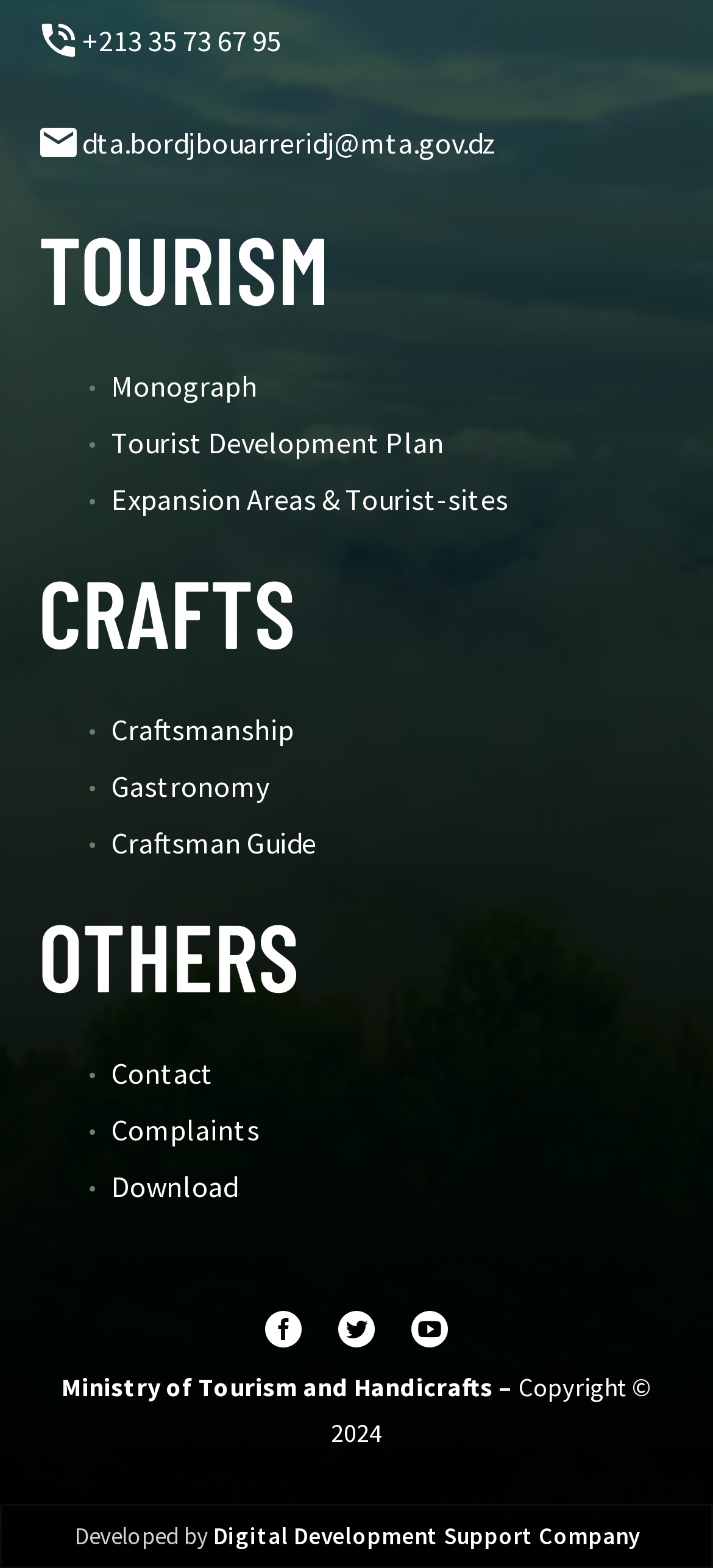Identify the bounding box coordinates of the area that should be clicked in order to complete the given instruction: "Explore Craftsmanship". The bounding box coordinates should be four float numbers between 0 and 1, i.e., [left, top, right, bottom].

[0.156, 0.453, 0.413, 0.476]